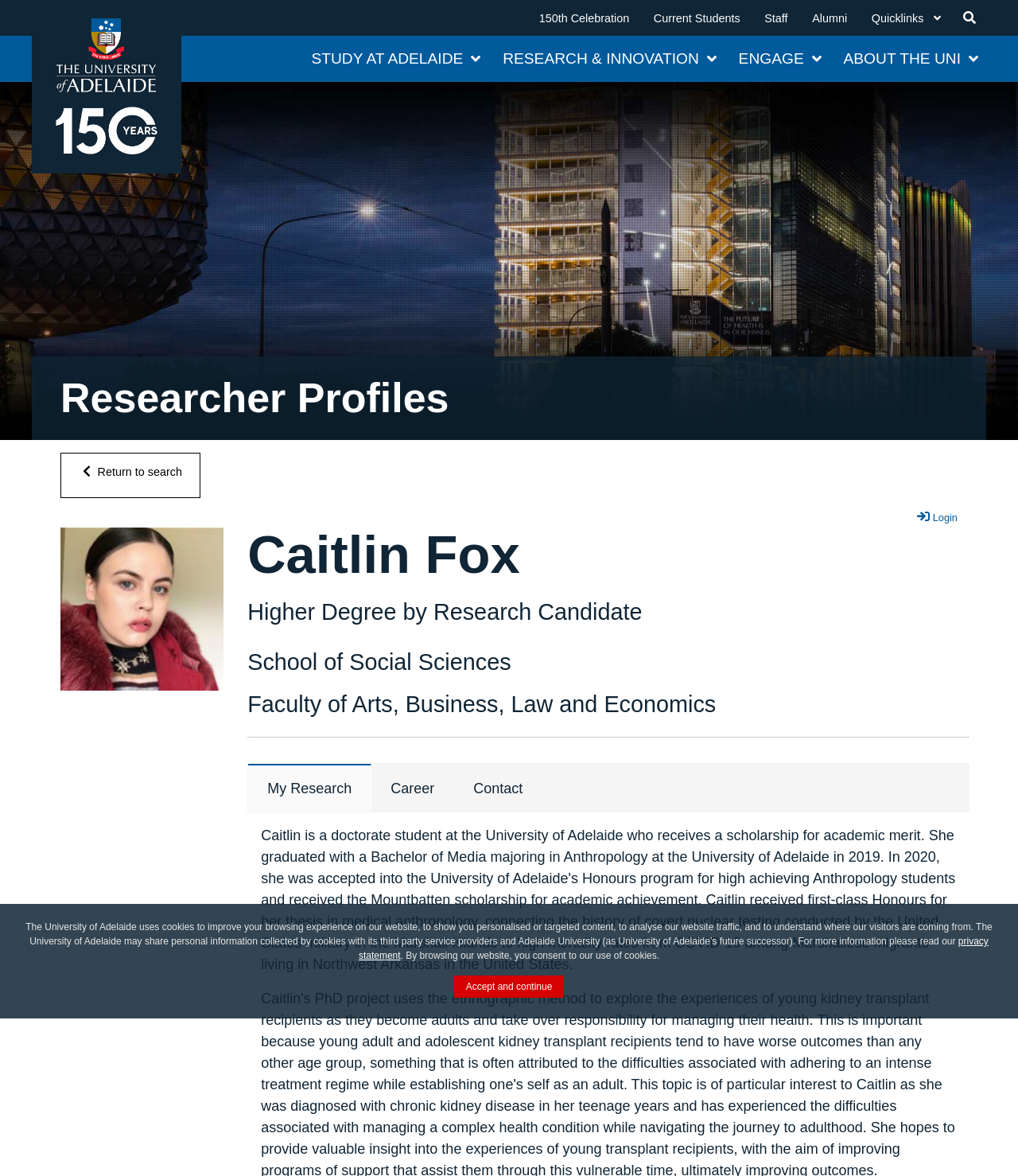Give a one-word or one-phrase response to the question:
What is the degree of Caitlin Fox?

Higher Degree by Research Candidate